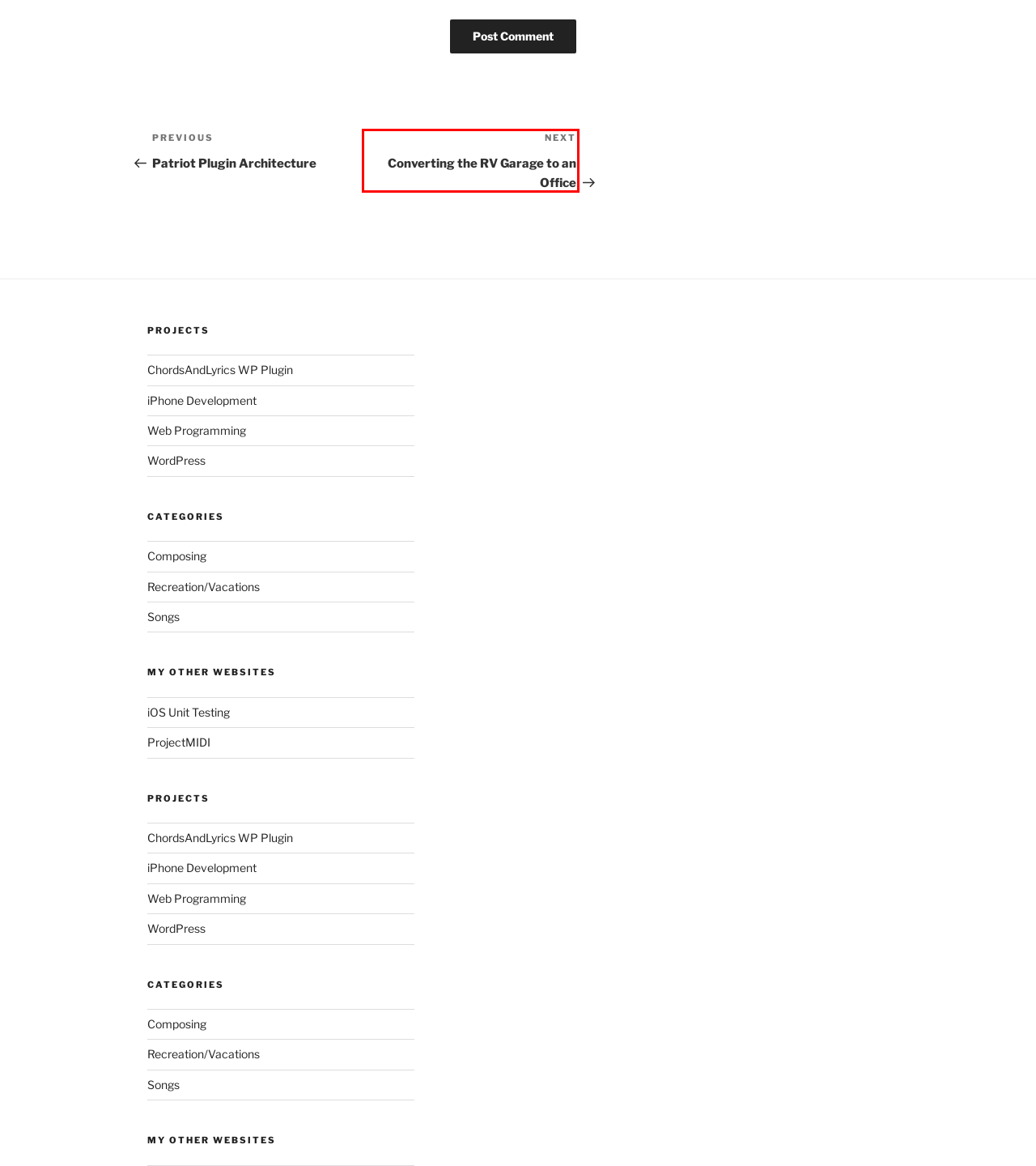Examine the screenshot of a webpage with a red bounding box around a specific UI element. Identify which webpage description best matches the new webpage that appears after clicking the element in the red bounding box. Here are the candidates:
A. Patriot Plugin Architecture – The Lisle Family
B. iPhone Development – The Lisle Family
C. Support – The Lisle Family
D. ChordsAndLyrics WP Plugin – The Lisle Family
E. Portfolio – The Lisle Family
F. Resume – The Lisle Family
G. Converting the RV Garage to an Office – The Lisle Family
H. RV – The Lisle Family

G